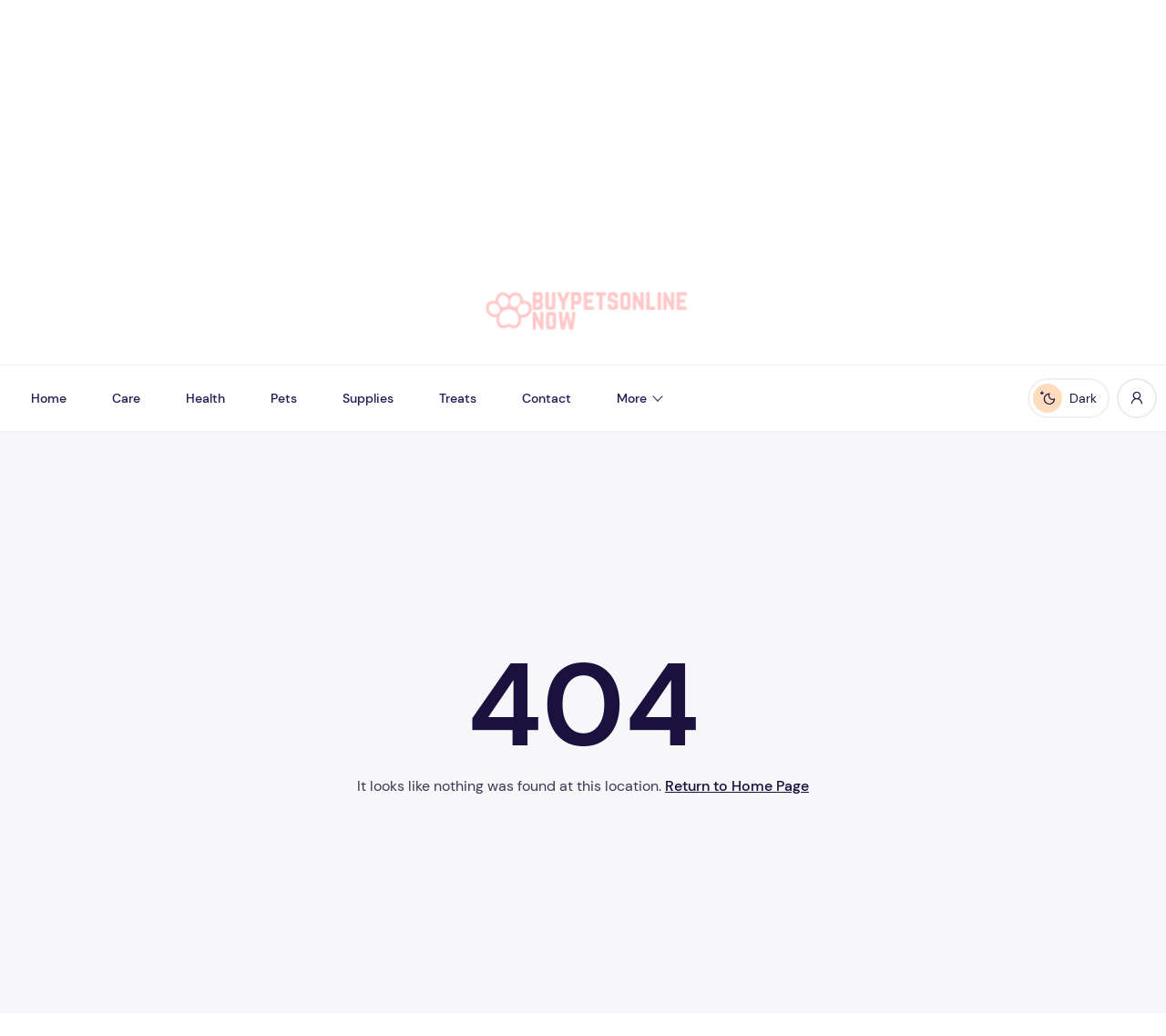Show the bounding box coordinates for the element that needs to be clicked to execute the following instruction: "Go to home page". Provide the coordinates in the form of four float numbers between 0 and 1, i.e., [left, top, right, bottom].

[0.008, 0.365, 0.076, 0.404]